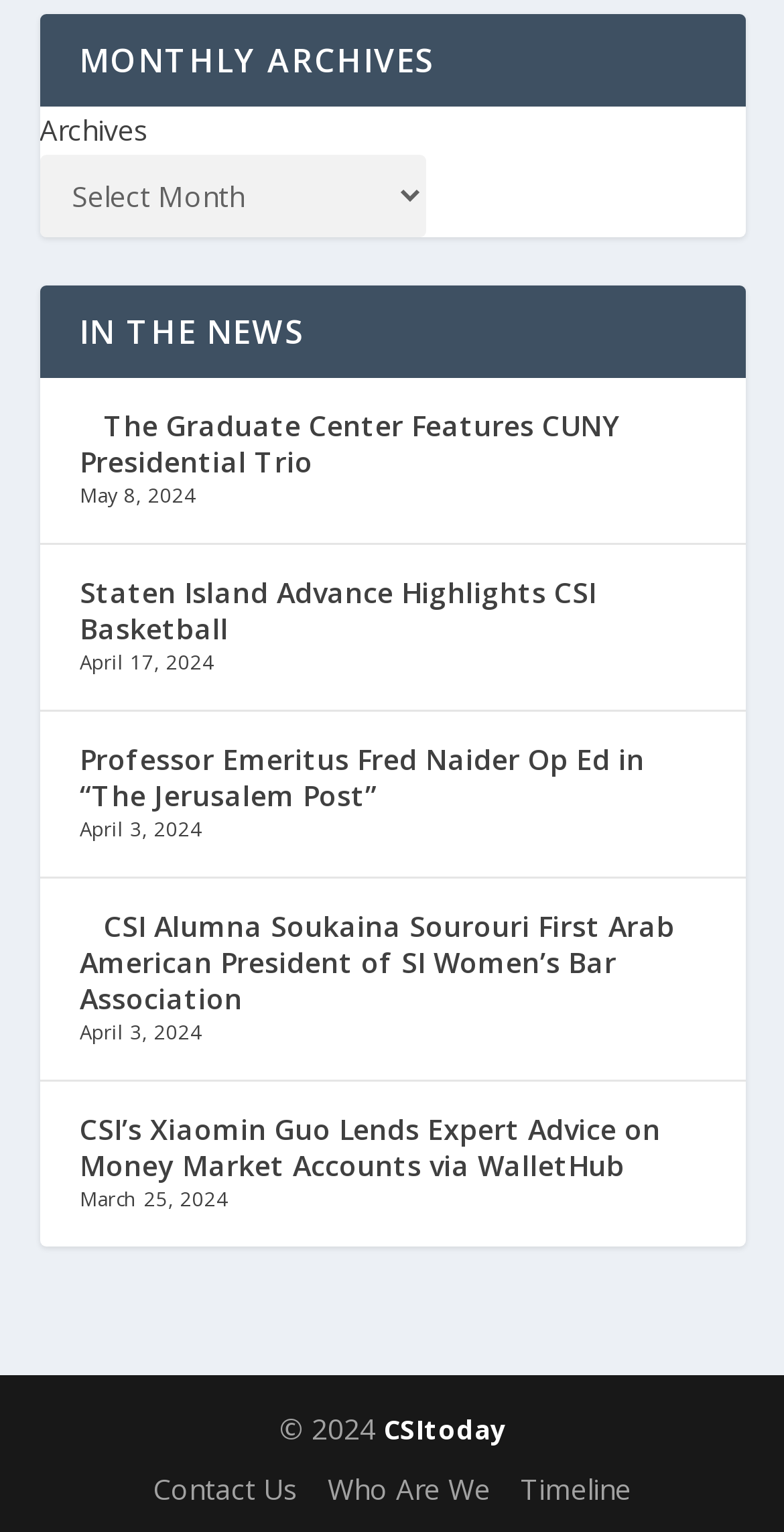How many news articles are listed?
Please provide a full and detailed response to the question.

I counted the number of link elements with text content that appear under the 'IN THE NEWS' heading, which are 7.